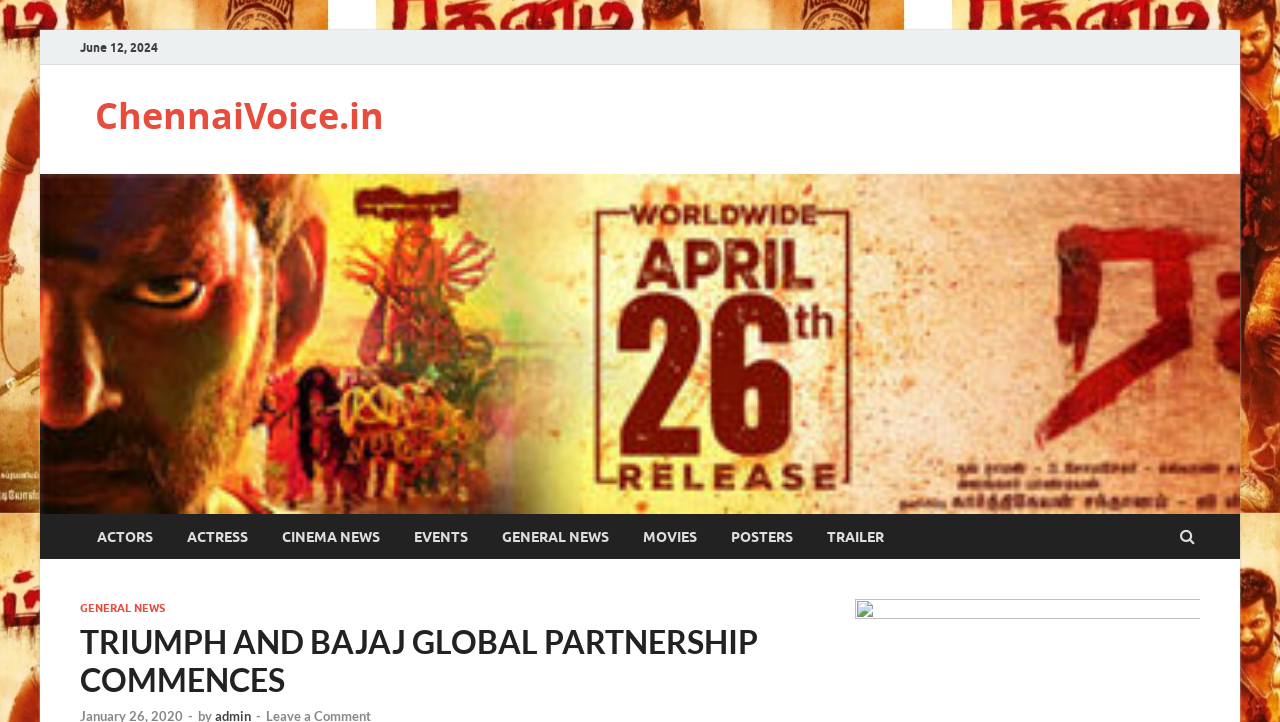Predict the bounding box coordinates of the UI element that matches this description: "General News". The coordinates should be in the format [left, top, right, bottom] with each value between 0 and 1.

[0.379, 0.712, 0.489, 0.775]